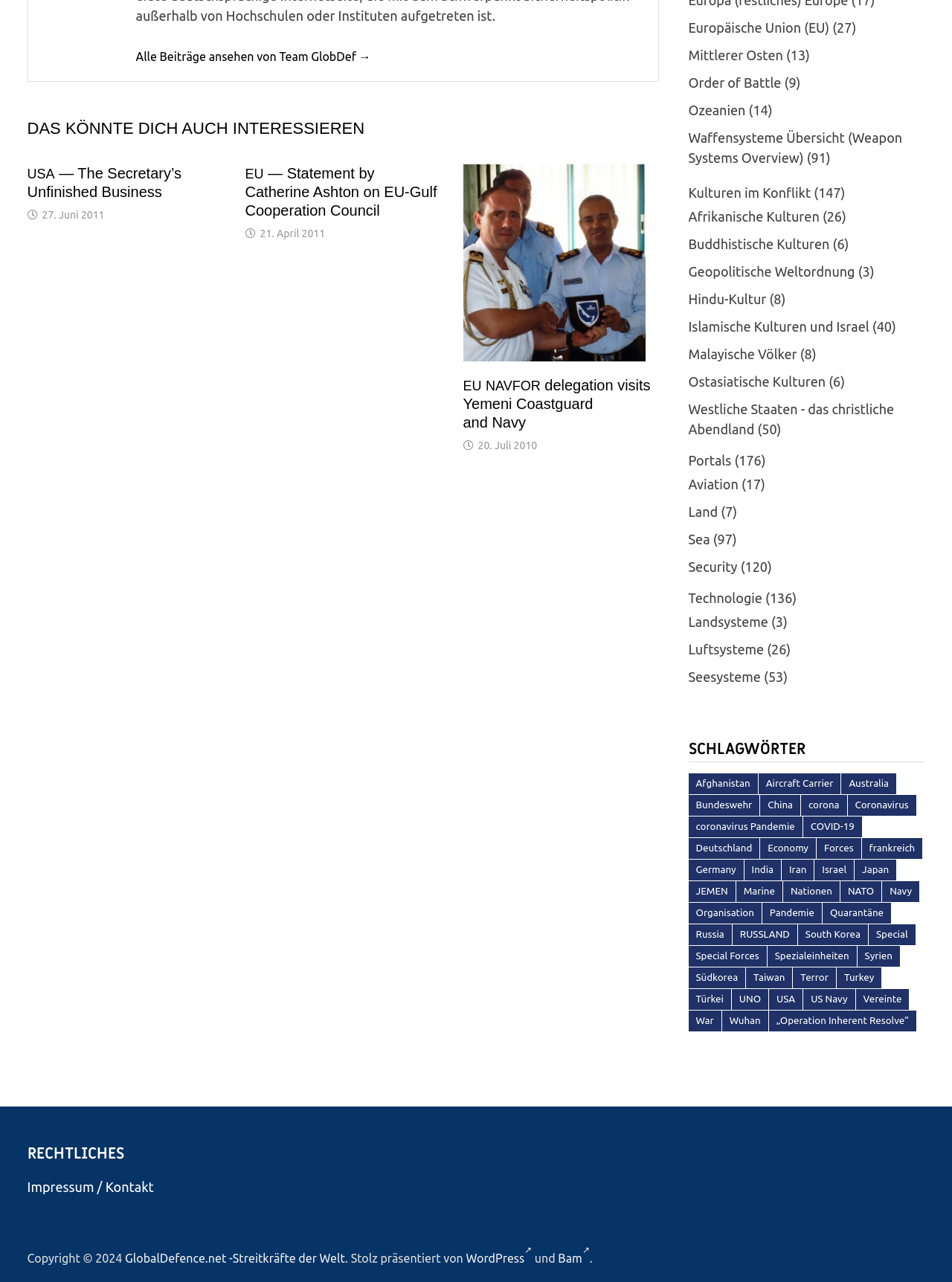What is the category of the article 'EU NAVFOR delegation visits Yemeni Coastguard and Navy'?
From the image, provide a succinct answer in one word or a short phrase.

EU